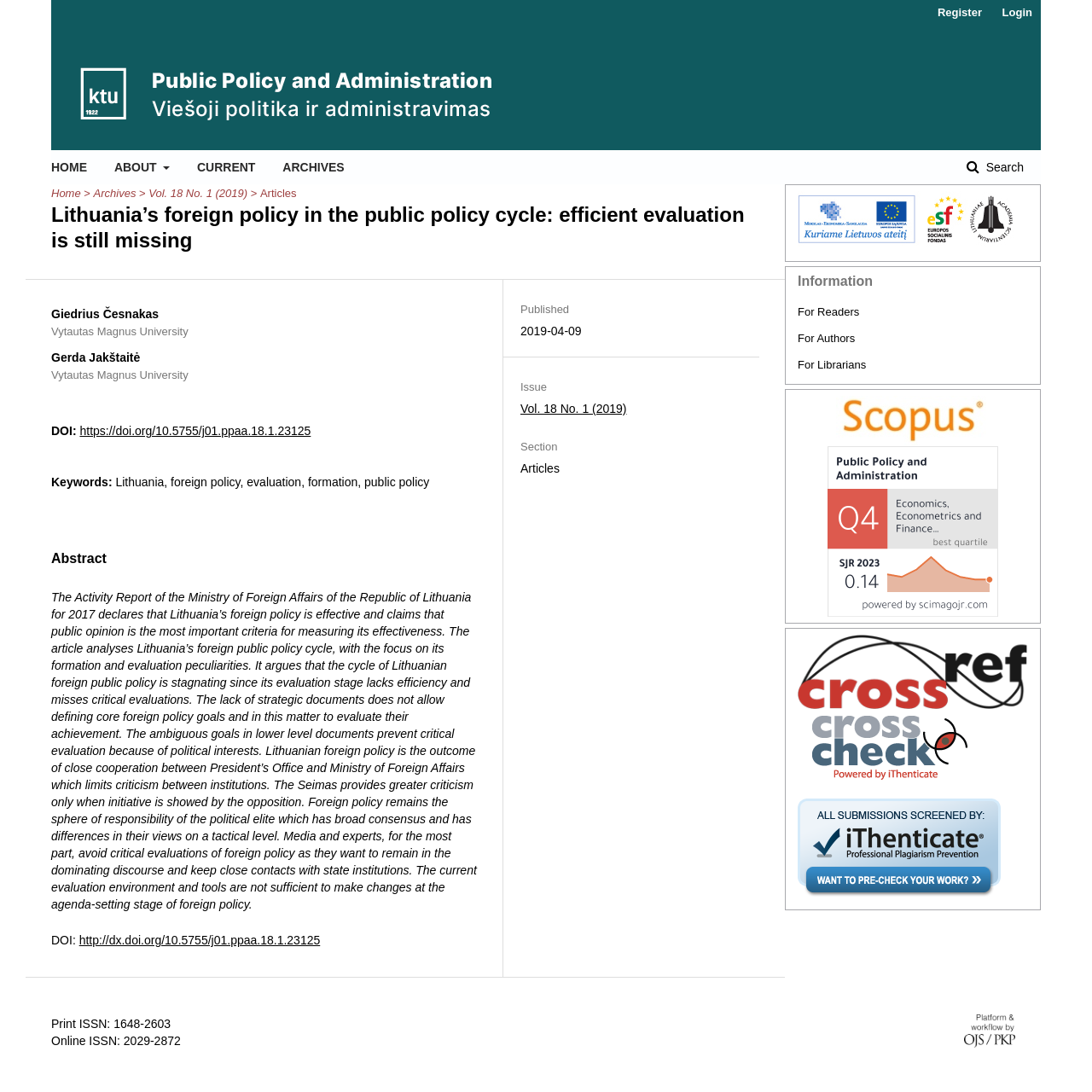Please find the bounding box coordinates in the format (top-left x, top-left y, bottom-right x, bottom-right y) for the given element description. Ensure the coordinates are floating point numbers between 0 and 1. Description: alt="crosscheck"

[0.743, 0.704, 0.886, 0.716]